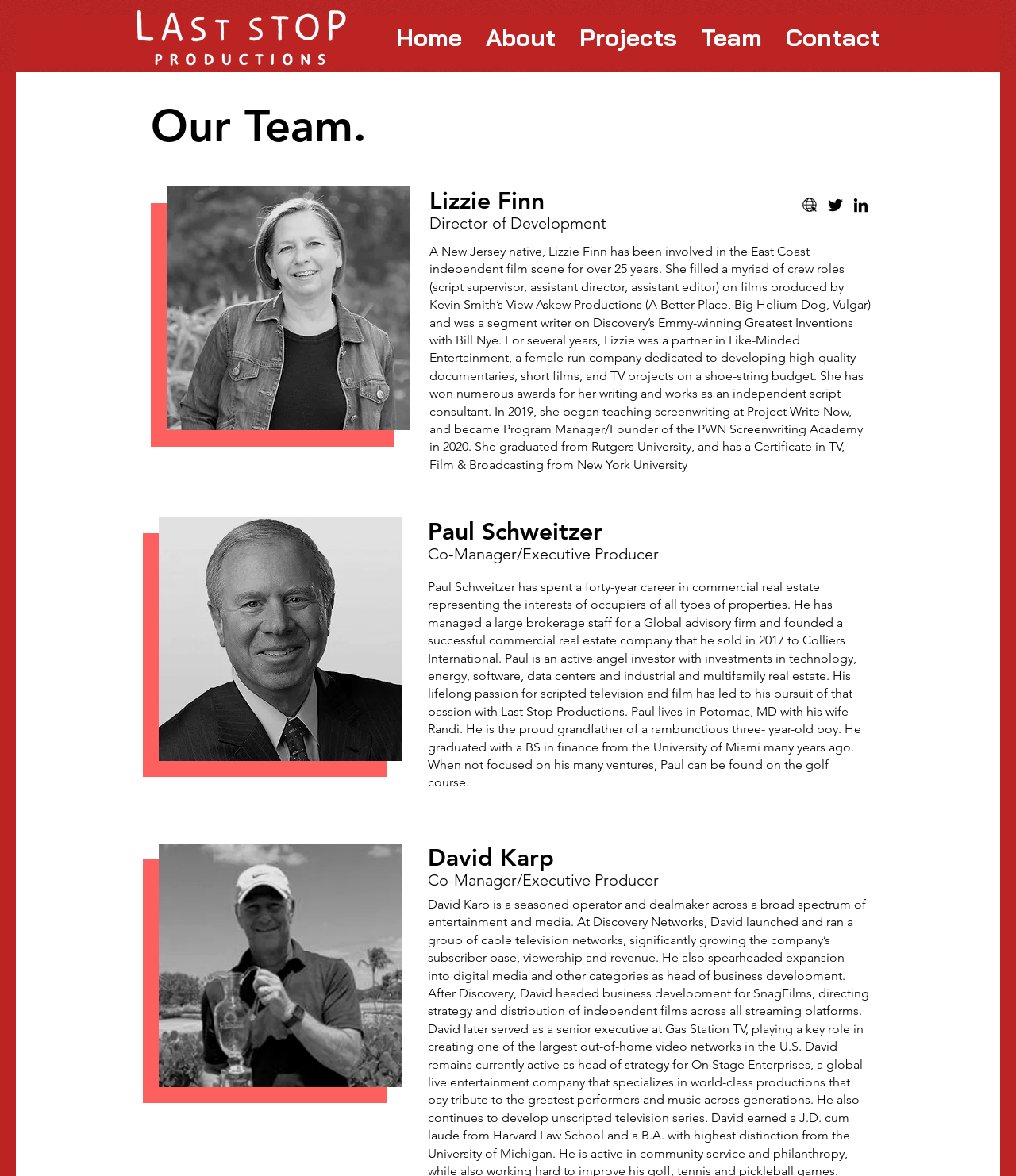What is the company name?
Please look at the screenshot and answer using one word or phrase.

Last Stop Productions